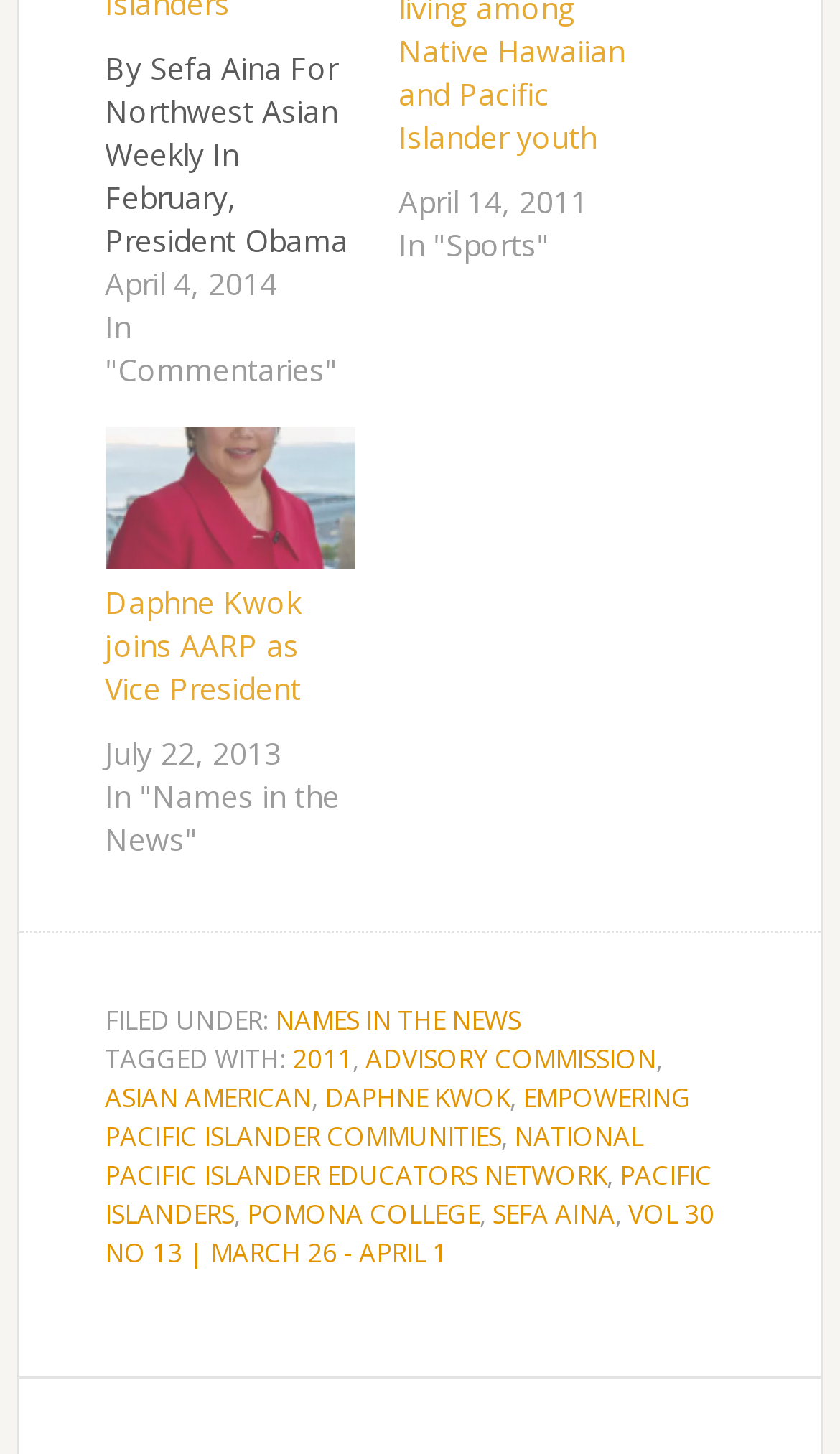Show me the bounding box coordinates of the clickable region to achieve the task as per the instruction: "Send an email".

None